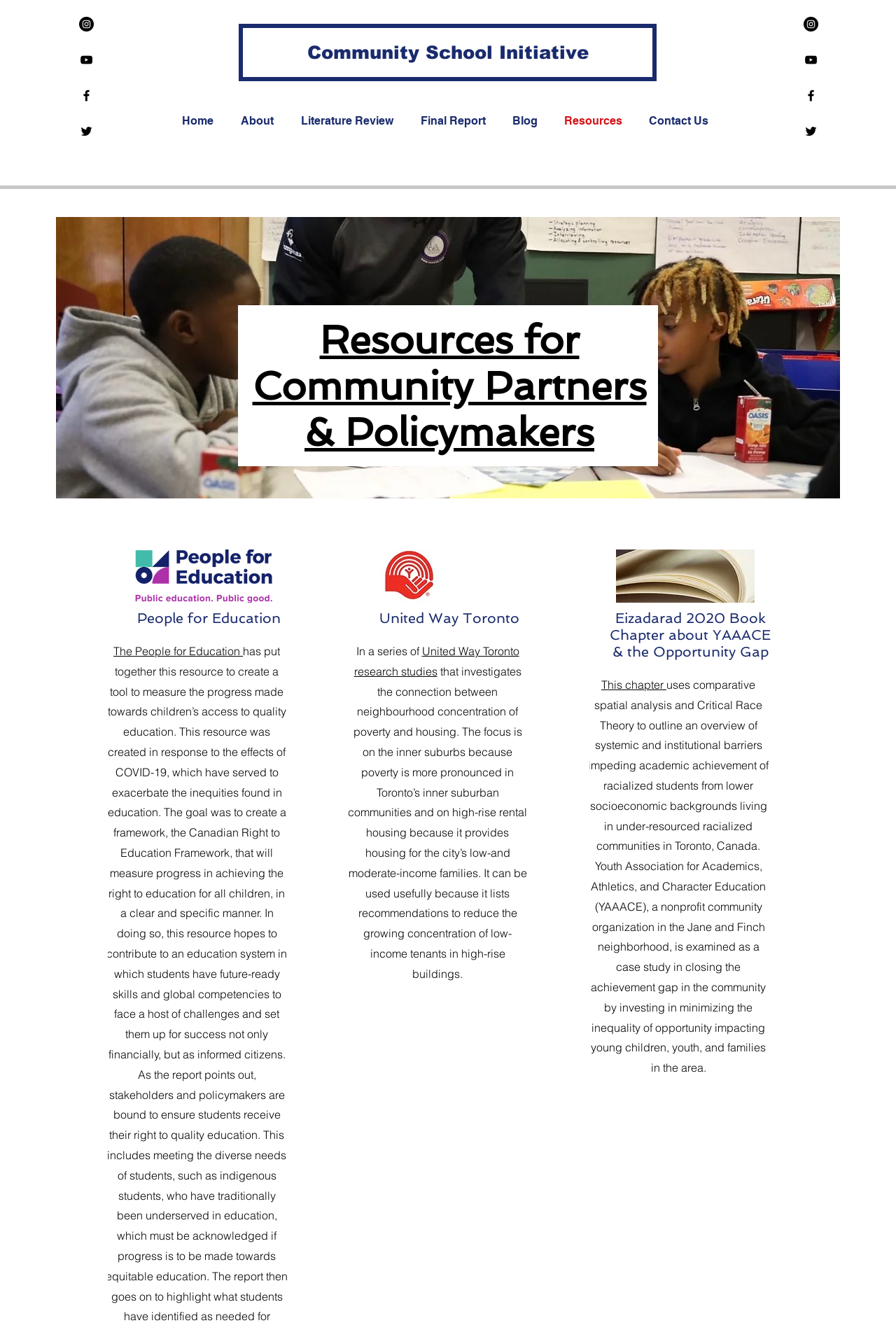What is the topic of the book chapter by Eizadarad 2020?
Based on the image, provide a one-word or brief-phrase response.

Systemic barriers to academic achievement